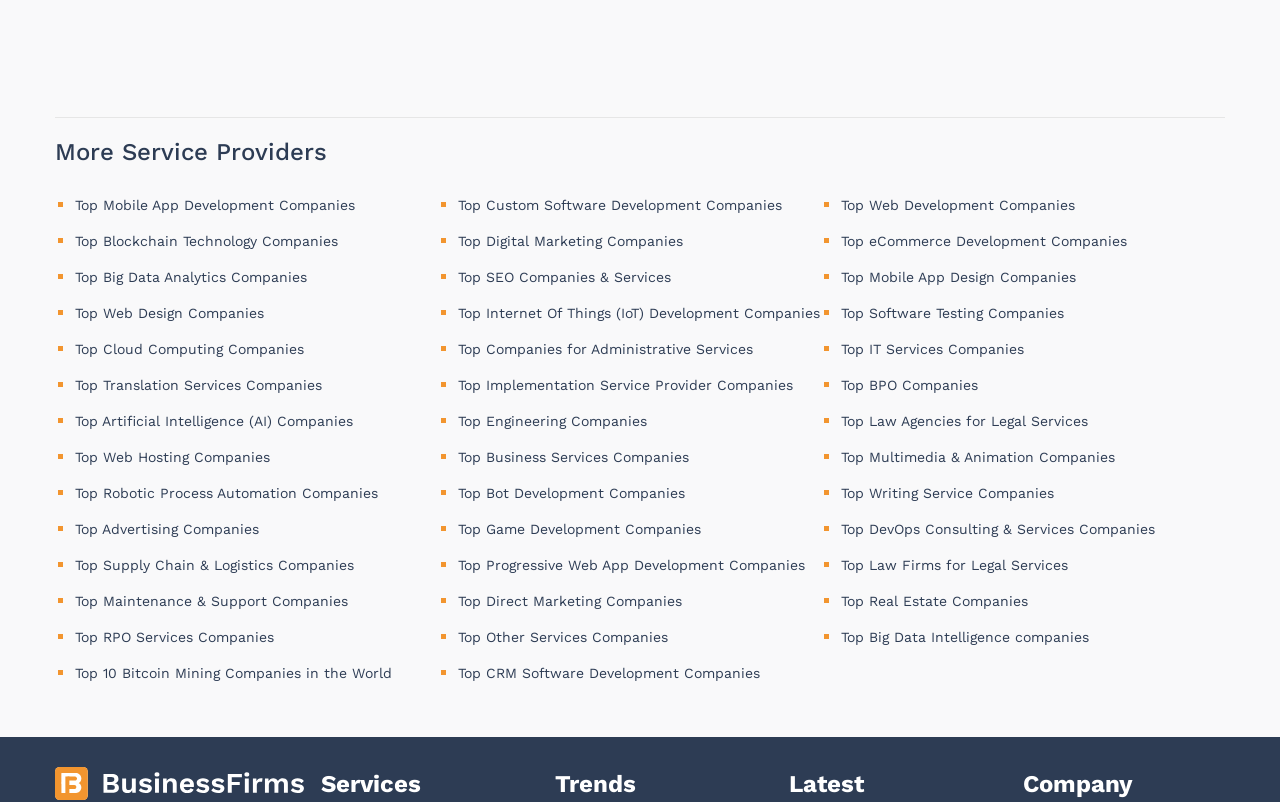Answer the question briefly using a single word or phrase: 
What is the first type of company listed?

Top Mobile App Development Companies